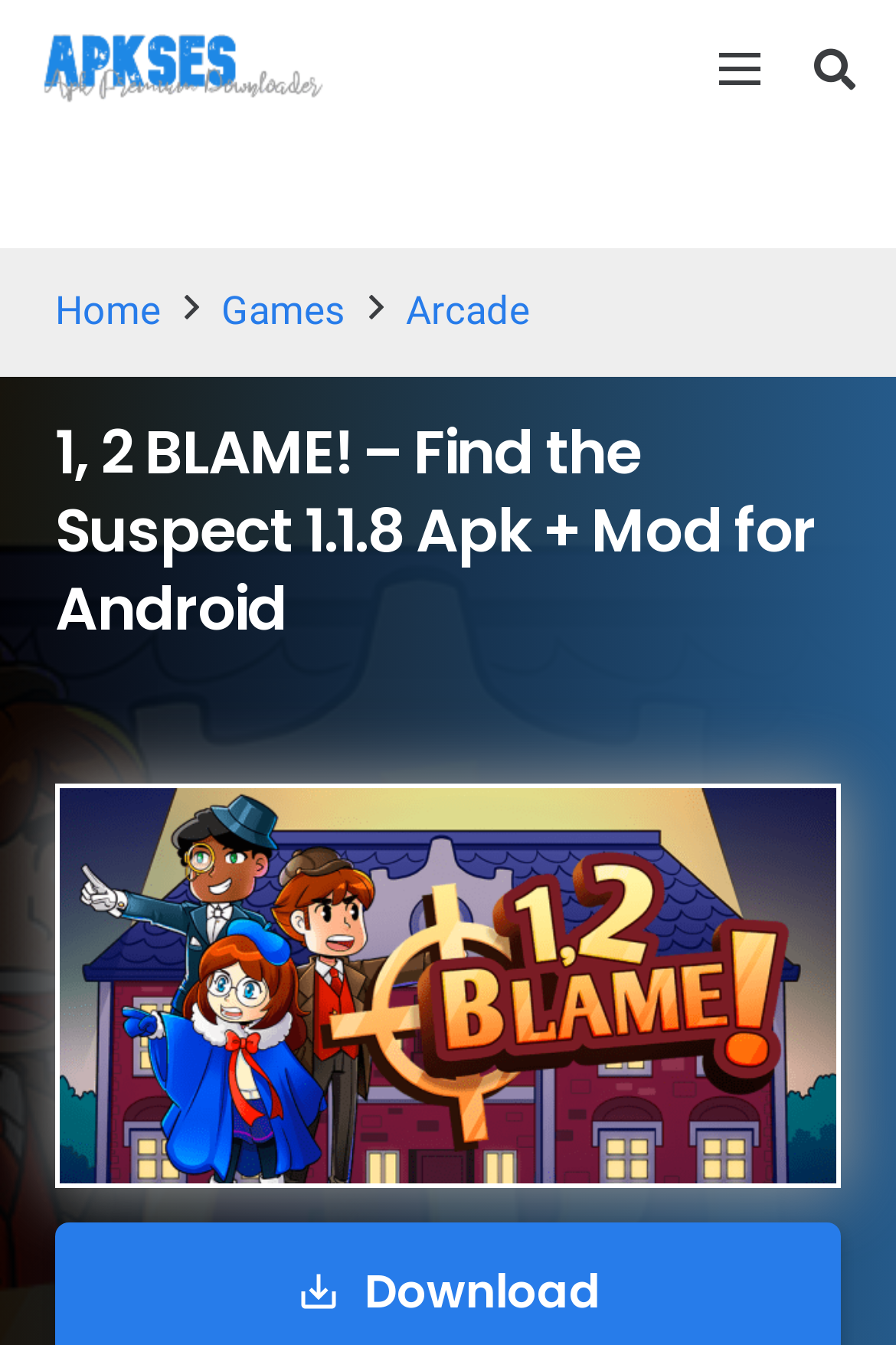How many search-related elements are there?
Please give a well-detailed answer to the question.

I can see that there is only one search-related element, which is the 'Search' link located at the top-right corner of the webpage.